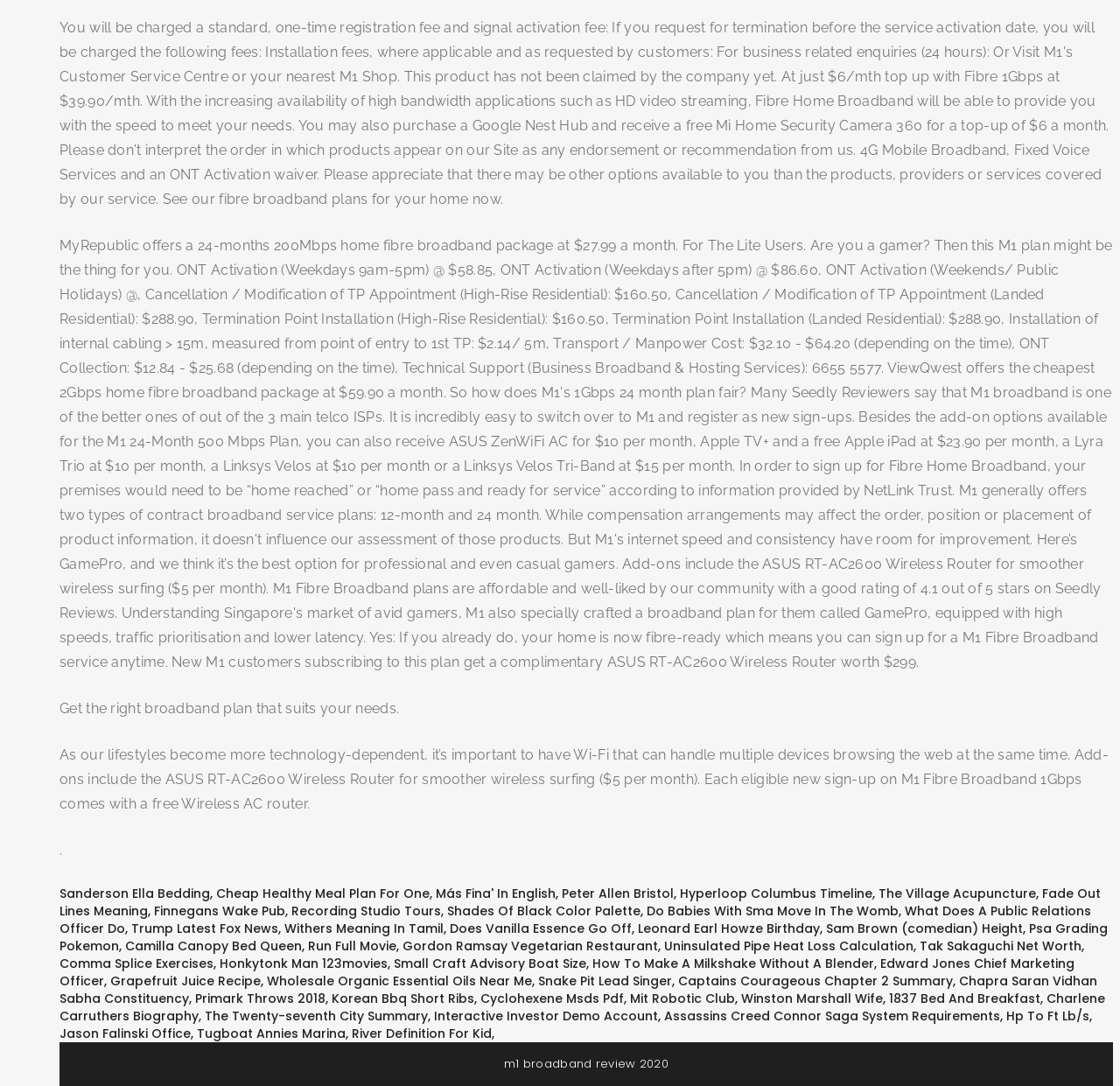Is there a review of M1 broadband on this webpage?
Look at the screenshot and provide an in-depth answer.

I found a static text element that says 'm1 broadband review 2020', which suggests that there is a review of M1 broadband on this webpage, specifically from 2020.